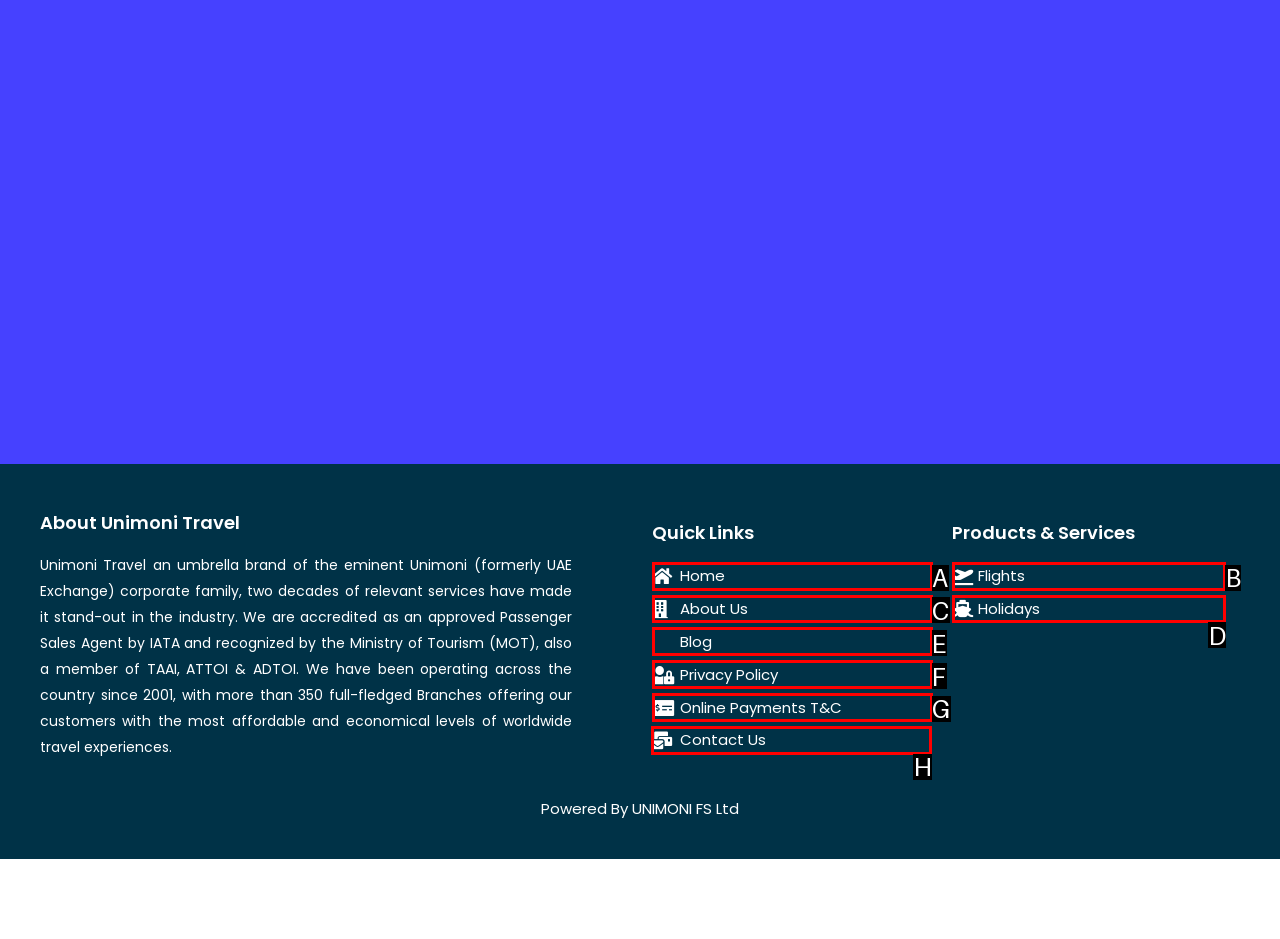Indicate the UI element to click to perform the task: Visit the Facebook page. Reply with the letter corresponding to the chosen element.

None